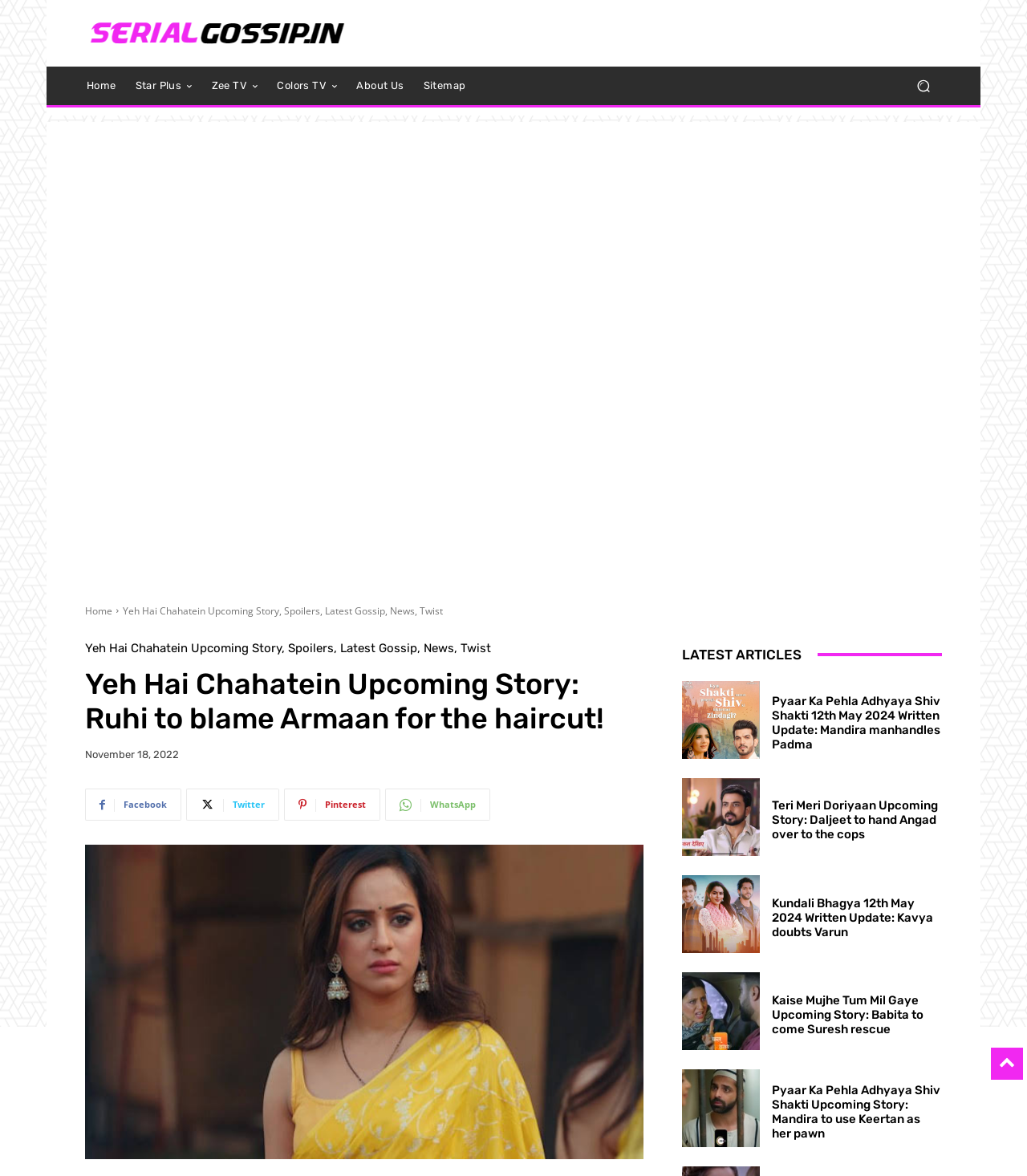Pinpoint the bounding box coordinates of the element to be clicked to execute the instruction: "Click on the 'Serial Gossip' link".

[0.083, 0.014, 0.336, 0.043]